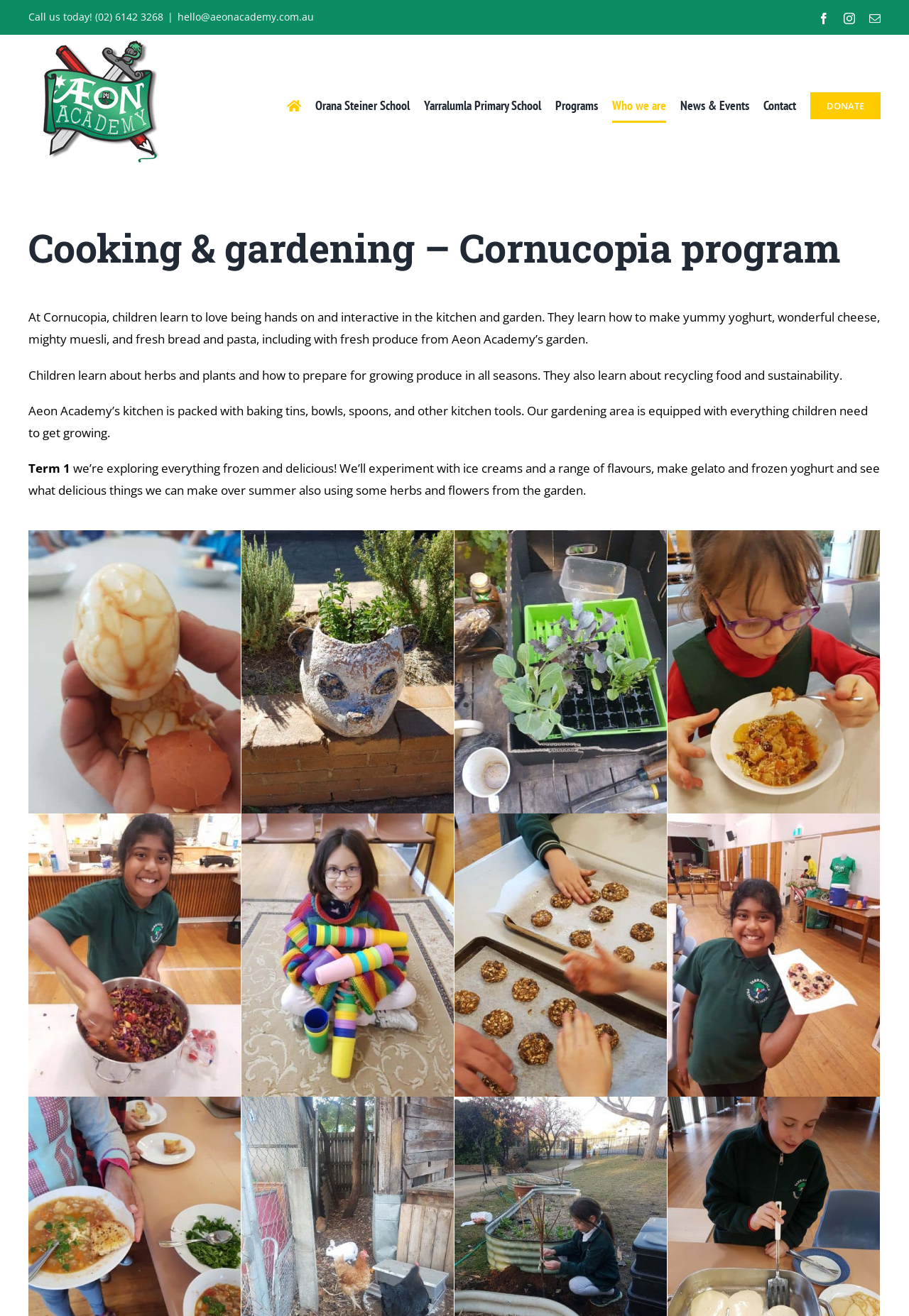Determine the bounding box coordinates for the clickable element required to fulfill the instruction: "Explore the Cornucopia program". Provide the coordinates as four float numbers between 0 and 1, i.e., [left, top, right, bottom].

[0.463, 0.171, 0.969, 0.205]